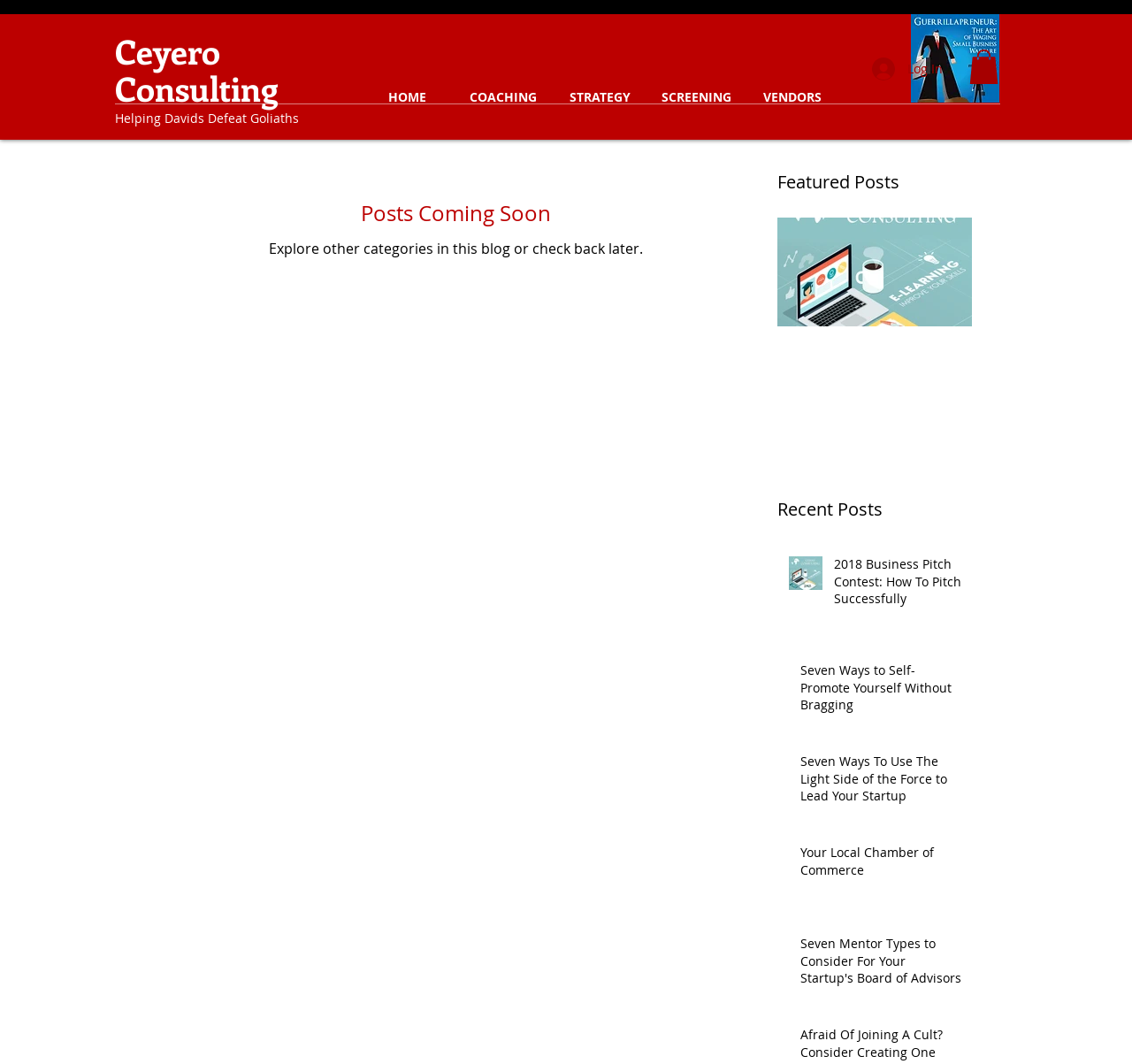What type of posts are featured on the website?
Look at the webpage screenshot and answer the question with a detailed explanation.

The type of posts featured on the website can be inferred from the titles of the posts listed under 'Featured Posts' and 'Recent Posts', which include topics such as business pitch contests, self-promotion, and startup leadership.